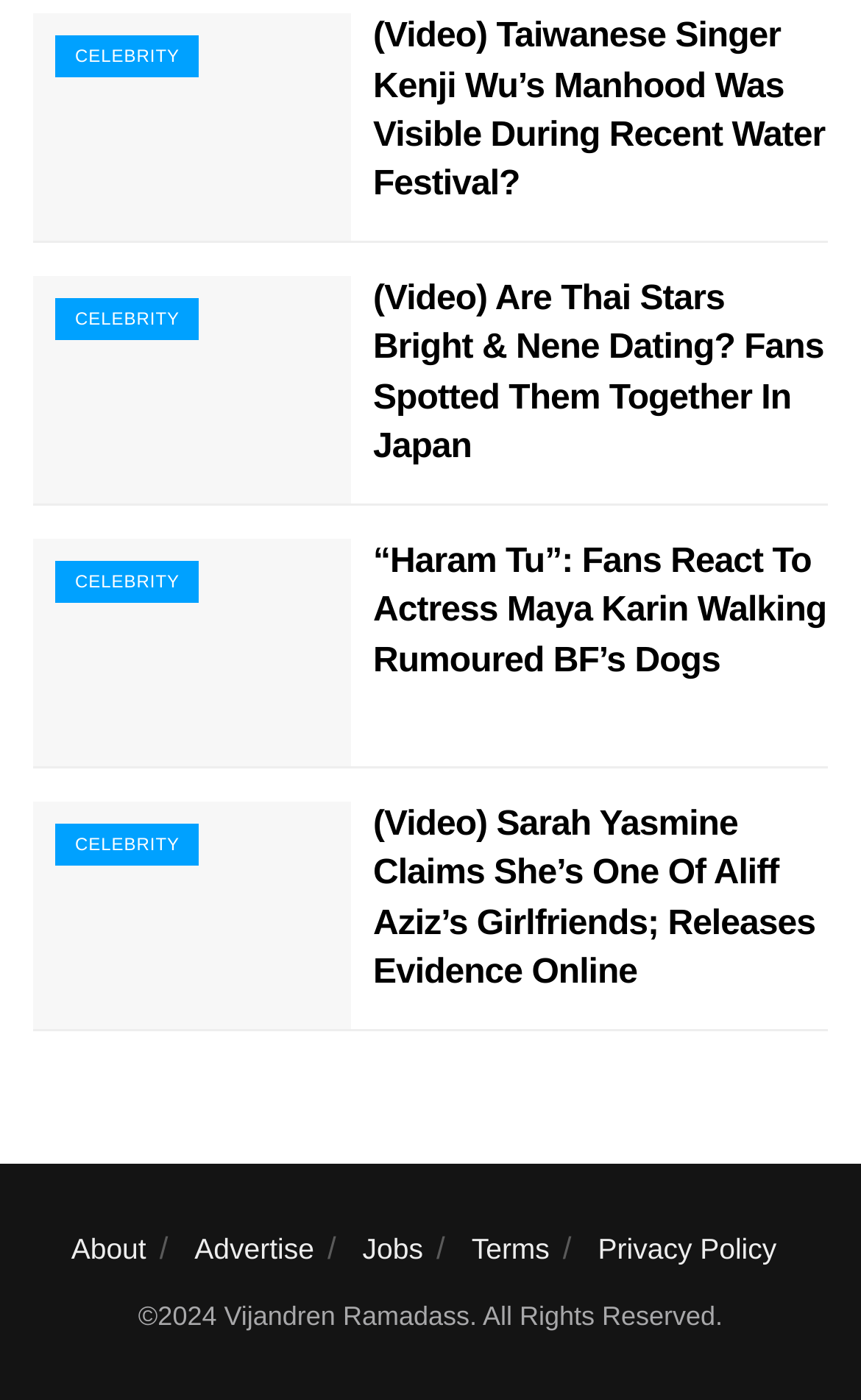Identify the bounding box coordinates of the clickable region necessary to fulfill the following instruction: "Click on the 'SOURCES: XIAOHONGSHU (小红薯633681F6) & INSTAGRAM (@kenjiwu999)' link". The bounding box coordinates should be four float numbers between 0 and 1, i.e., [left, top, right, bottom].

[0.038, 0.01, 0.408, 0.172]